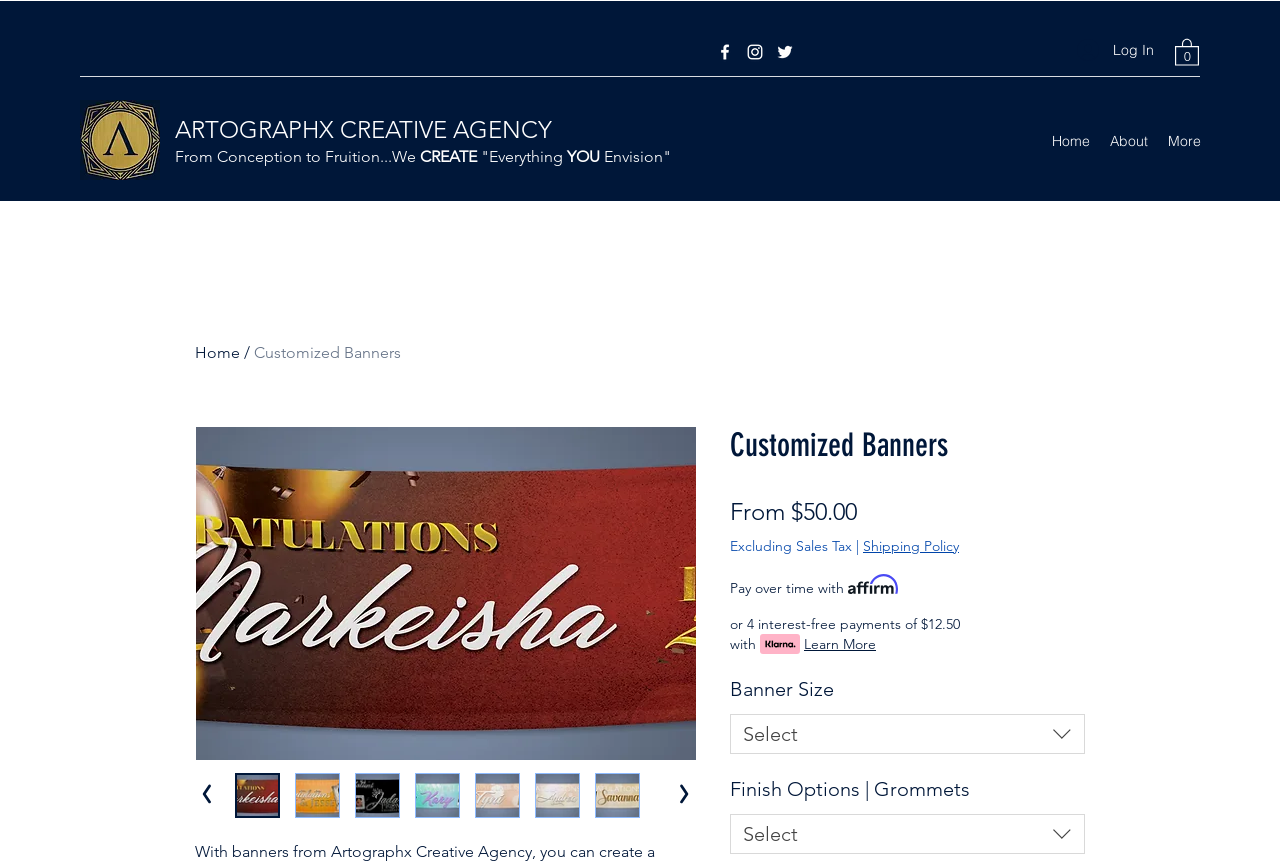Determine the bounding box coordinates of the region to click in order to accomplish the following instruction: "Log in to the account". Provide the coordinates as four float numbers between 0 and 1, specifically [left, top, right, bottom].

[0.83, 0.038, 0.912, 0.078]